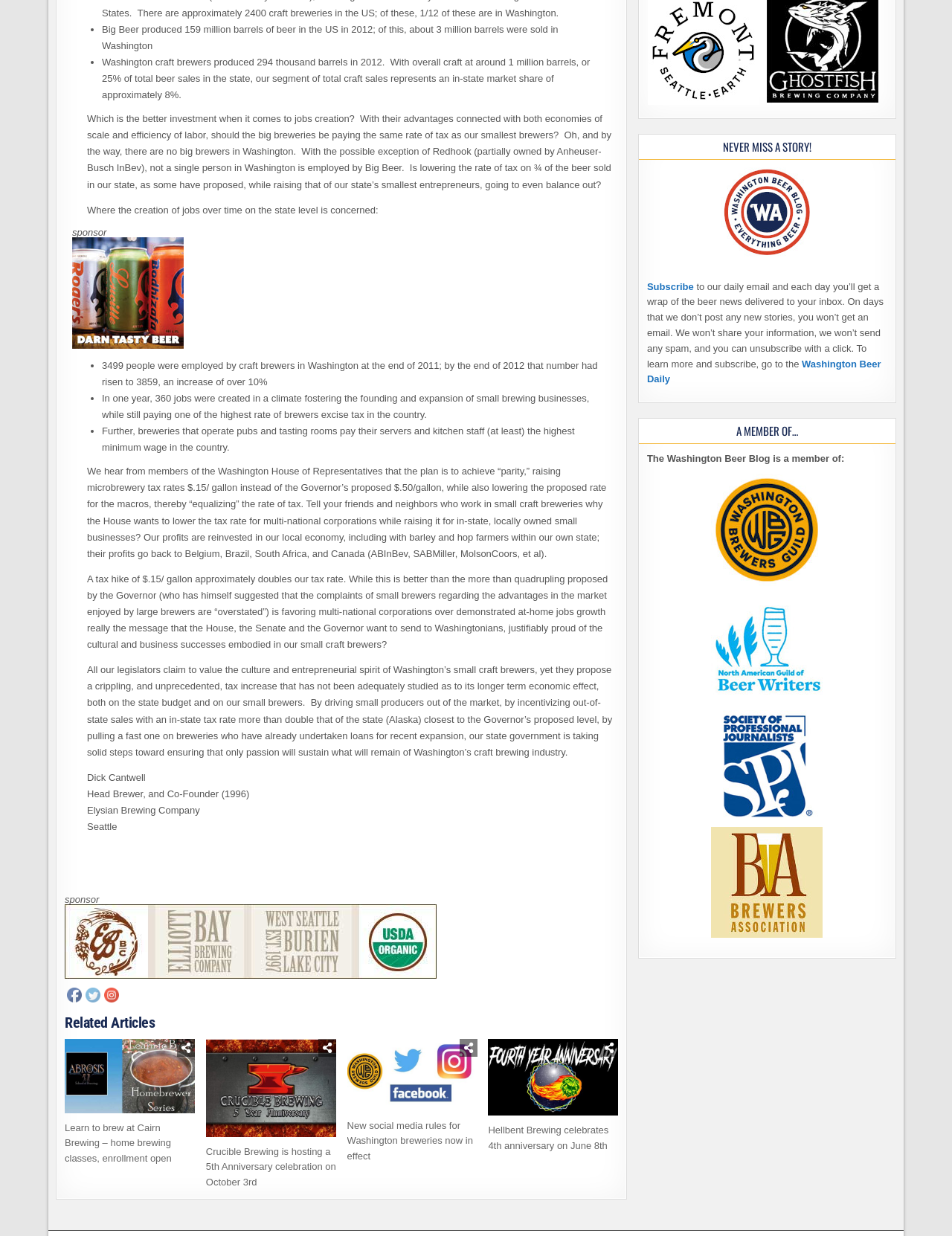What is the logo of the Washington Beer Blog?
Using the image, provide a detailed and thorough answer to the question.

The logo of the Washington Beer Blog is an image located at the top of the webpage, which is described as 'Washington beer blog logo.' This logo is likely a visual representation of the blog's brand identity.